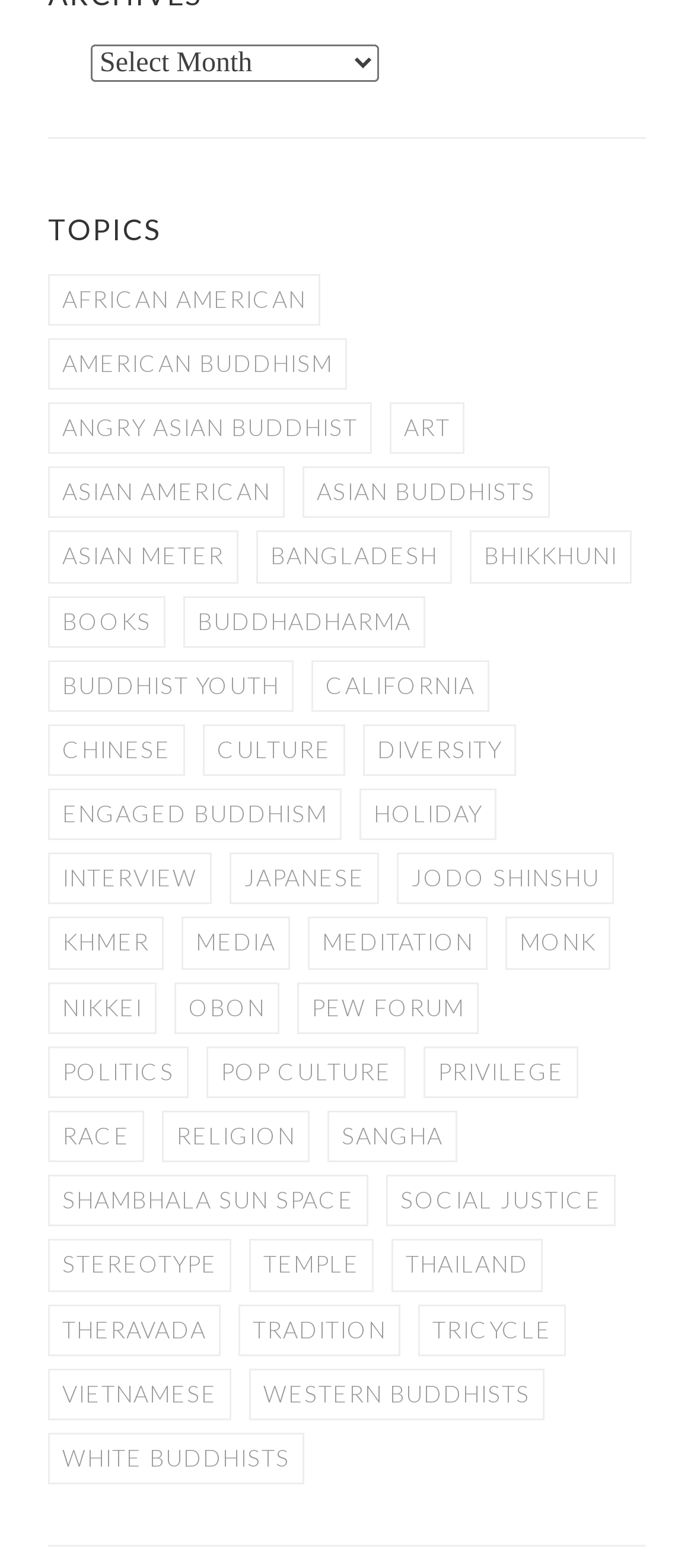What is the last topic listed?
Using the image as a reference, give an elaborate response to the question.

I scrolled down to the bottom of the webpage and found the last link under the 'TOPICS' heading, which says 'Thailand (9 items)', so the last topic listed is 'Thailand'.